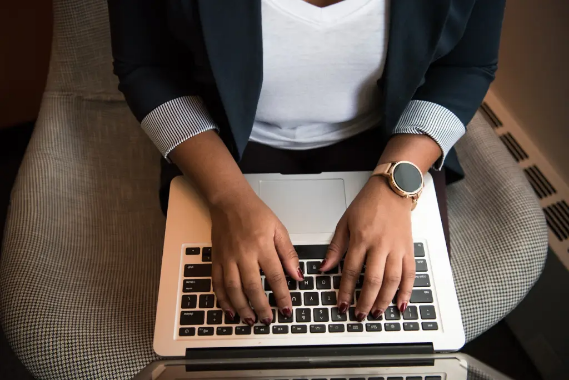What is the background of the image?
Can you offer a detailed and complete answer to this question?

The caption states that the background features a textured seat, which enhances the overall cozy aesthetic while reflecting a contemporary workspace.